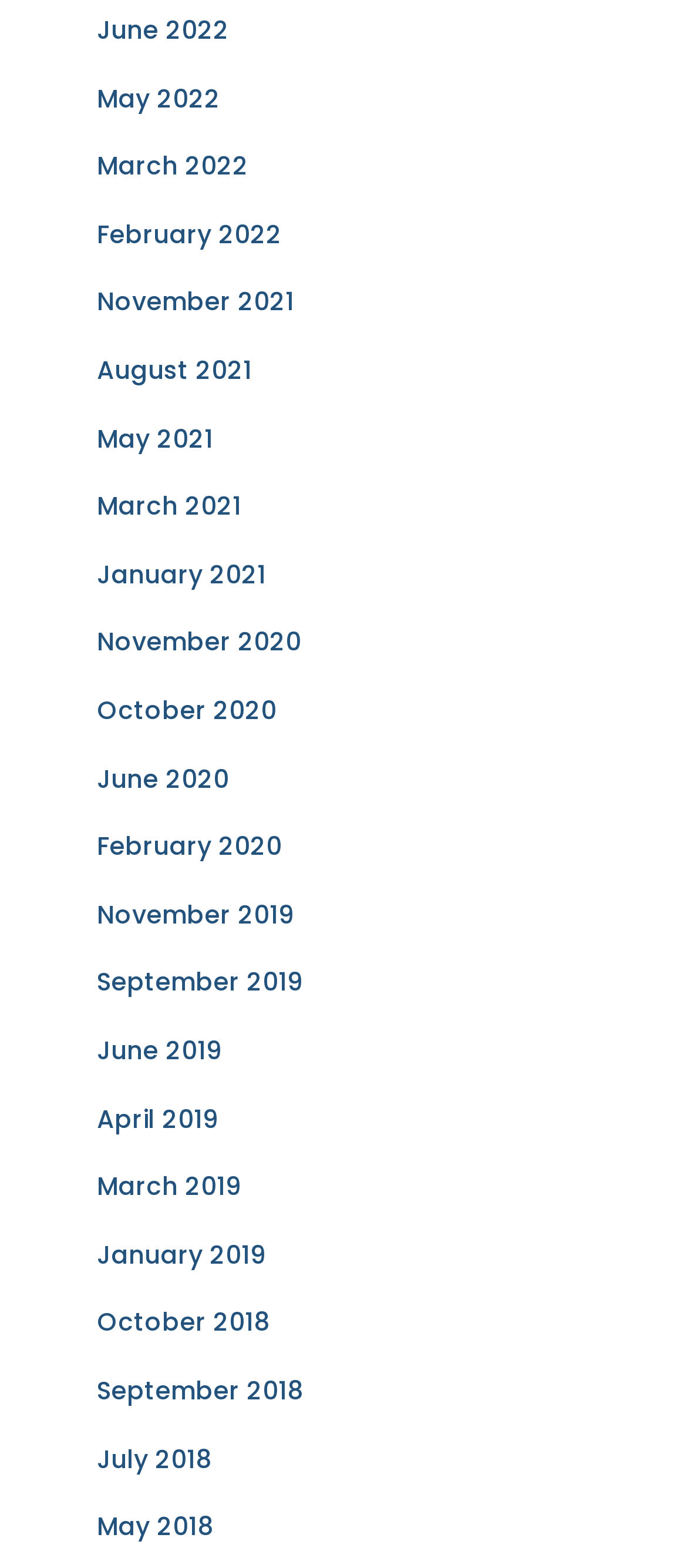Please find the bounding box coordinates of the element that you should click to achieve the following instruction: "view May 2021". The coordinates should be presented as four float numbers between 0 and 1: [left, top, right, bottom].

[0.141, 0.268, 0.31, 0.291]